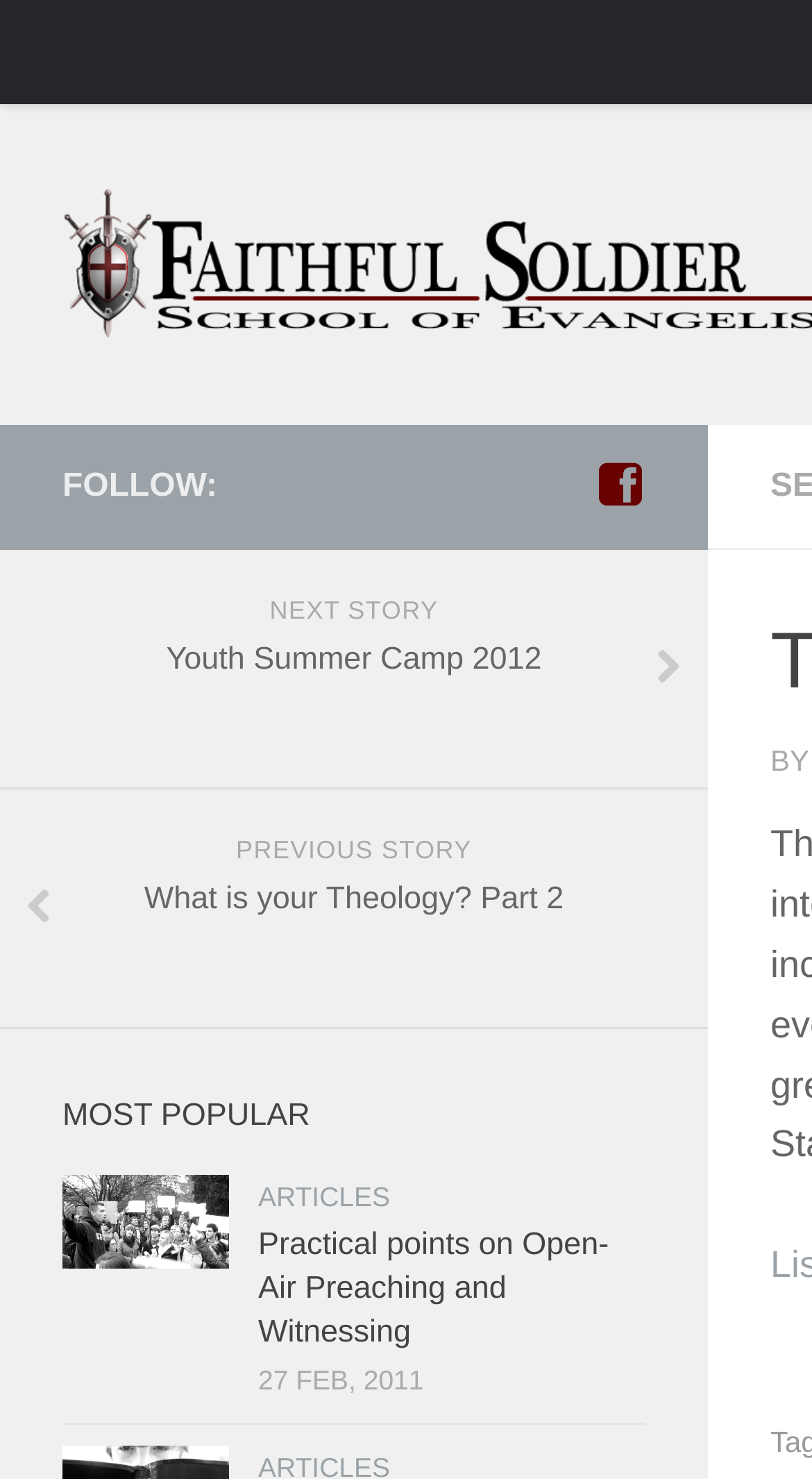Extract the bounding box of the UI element described as: "Articles".

[0.318, 0.799, 0.48, 0.82]